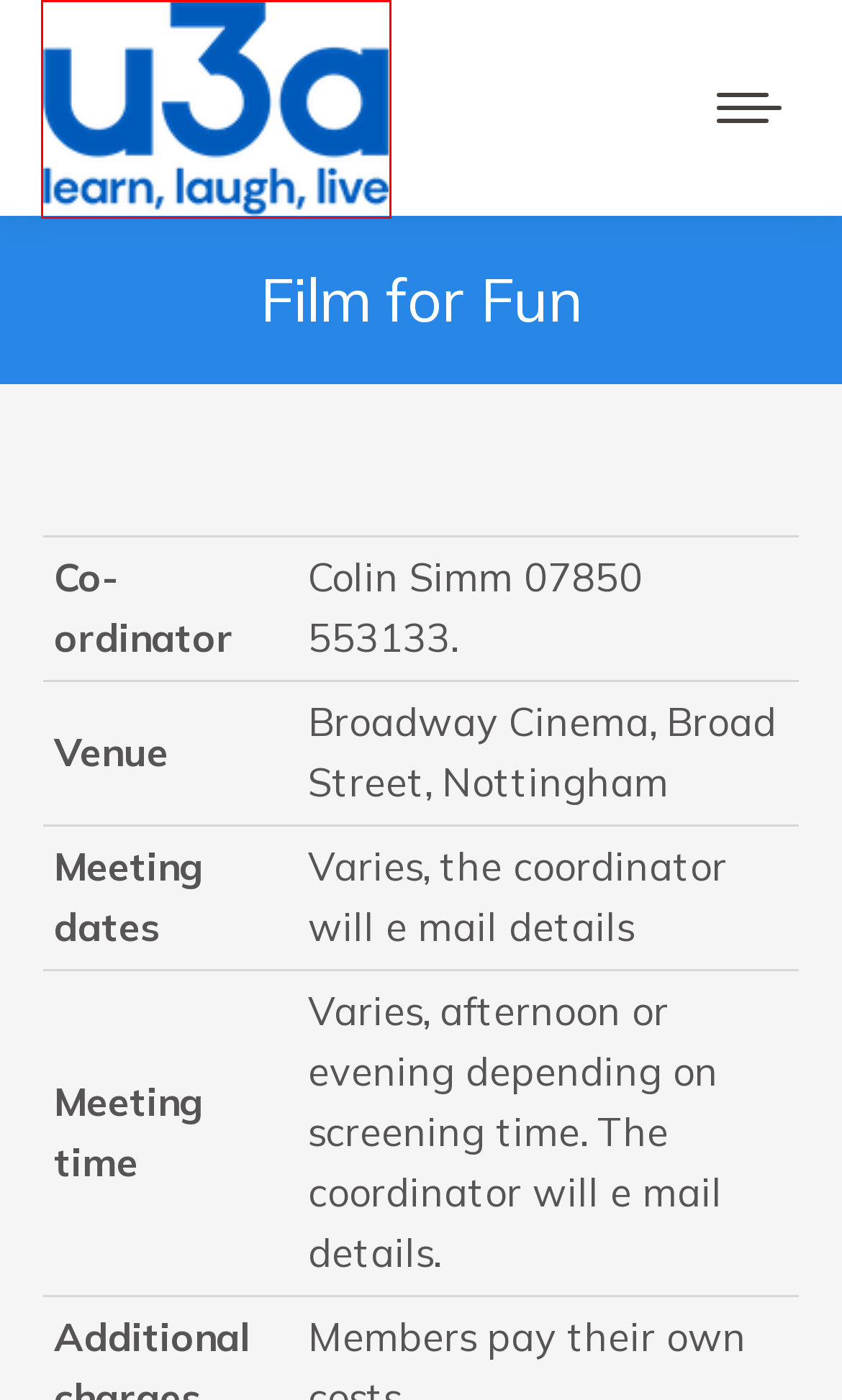You are given a screenshot of a webpage within which there is a red rectangle bounding box. Please choose the best webpage description that matches the new webpage after clicking the selected element in the bounding box. Here are the options:
A. Meetings, Outings, Events - Burton Joyce U3A
B. Join Us - Burton Joyce U3A
C. News - Burton Joyce U3A
D. Interest Groups - Burton Joyce U3A
E. AGM - Burton Joyce U3A
F. Reference - Constitution, Policies, Committee Meetings - Burton Joyce U3A
G. Burton Joyce U3A - learn, laugh, live
H. About Us - Burton Joyce U3A

G